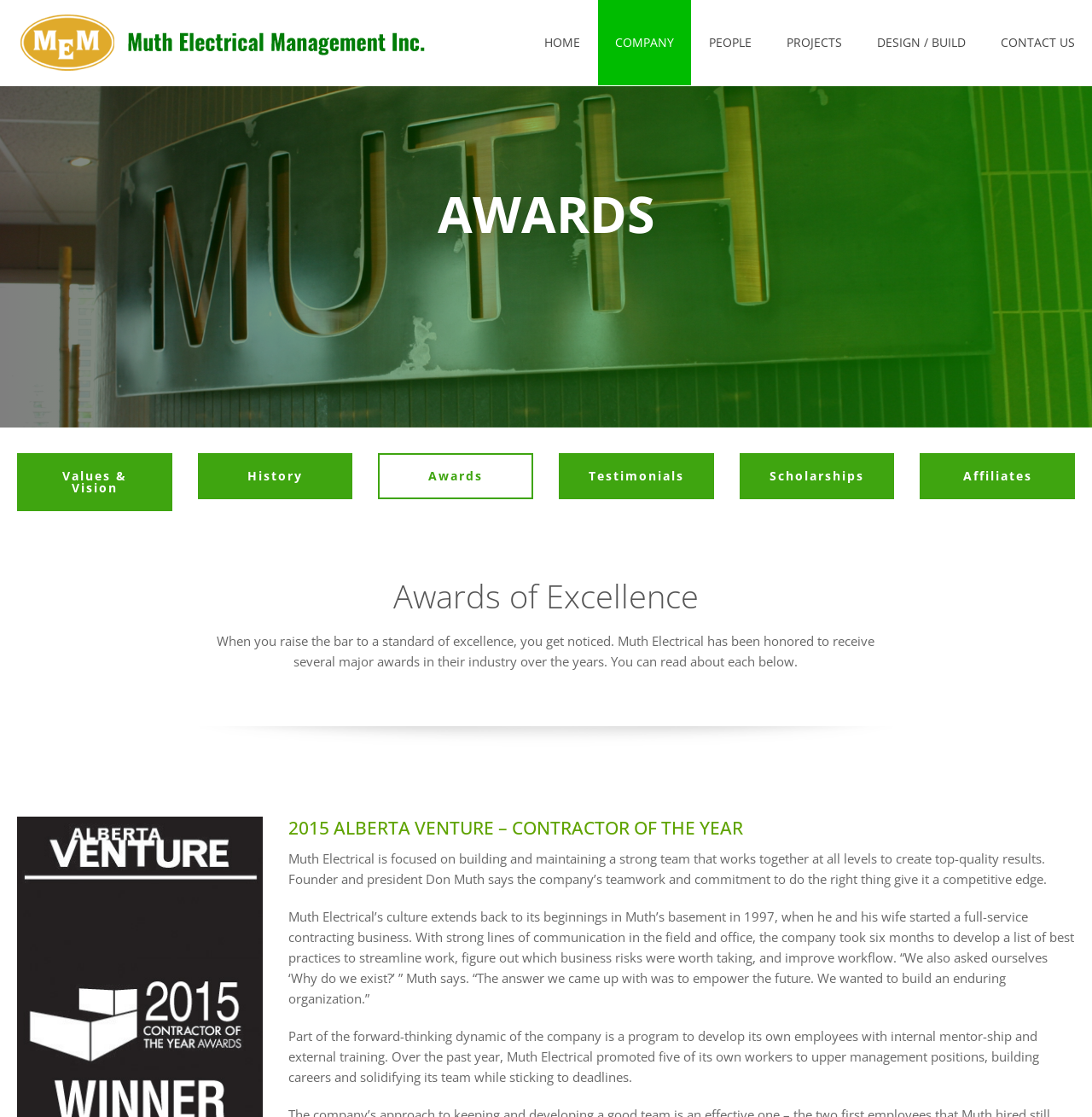Review the image closely and give a comprehensive answer to the question: What is the company's goal?

According to the webpage, the company's goal is to empower the future, which is mentioned in the text '“We also asked ourselves ‘Why do we exist?’ ” Muth says. “The answer we came up with was to empower the future. We wanted to build an enduring organization.”'